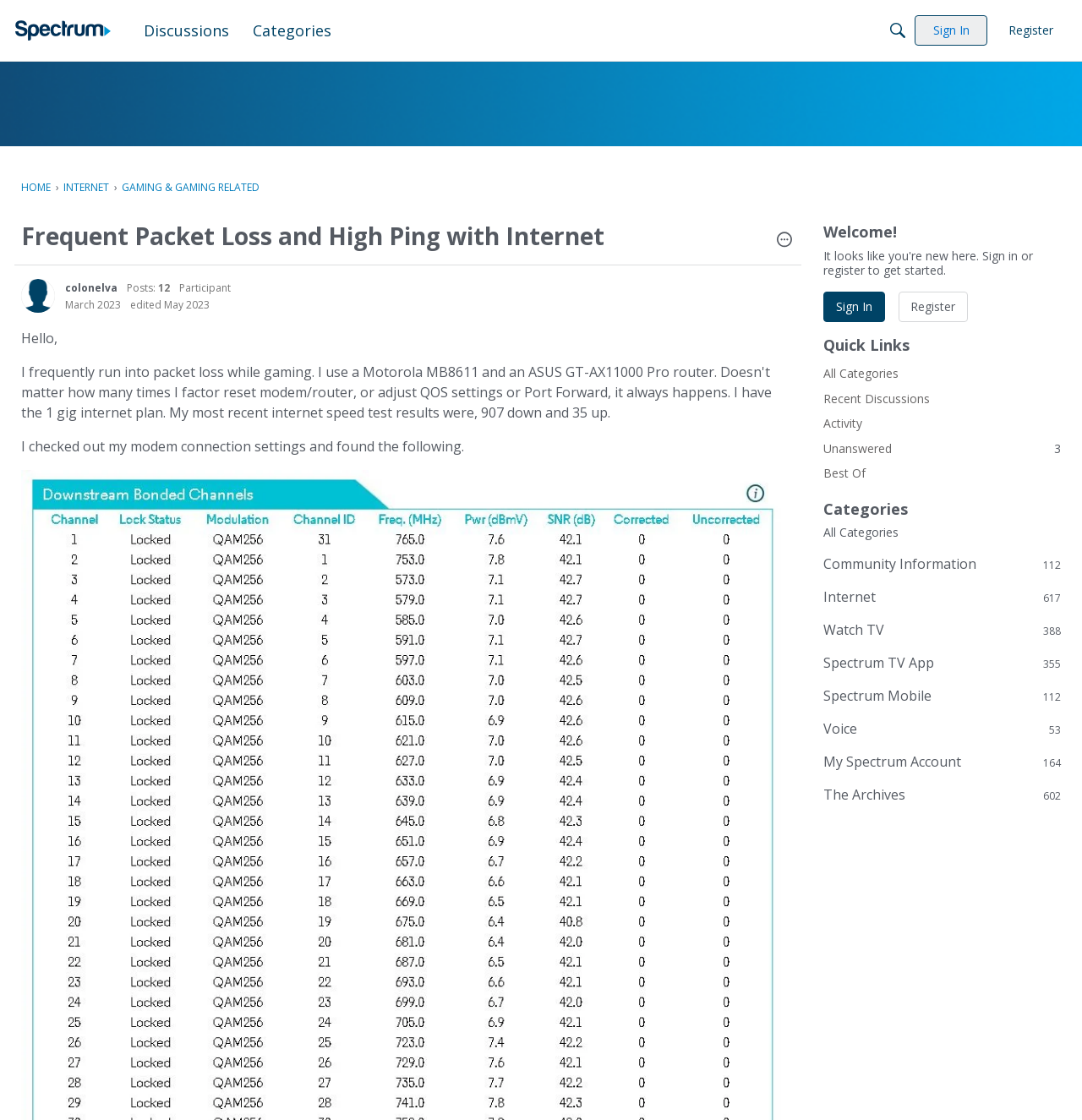Specify the bounding box coordinates of the area that needs to be clicked to achieve the following instruction: "Click on the 'Options' button".

[0.716, 0.205, 0.734, 0.223]